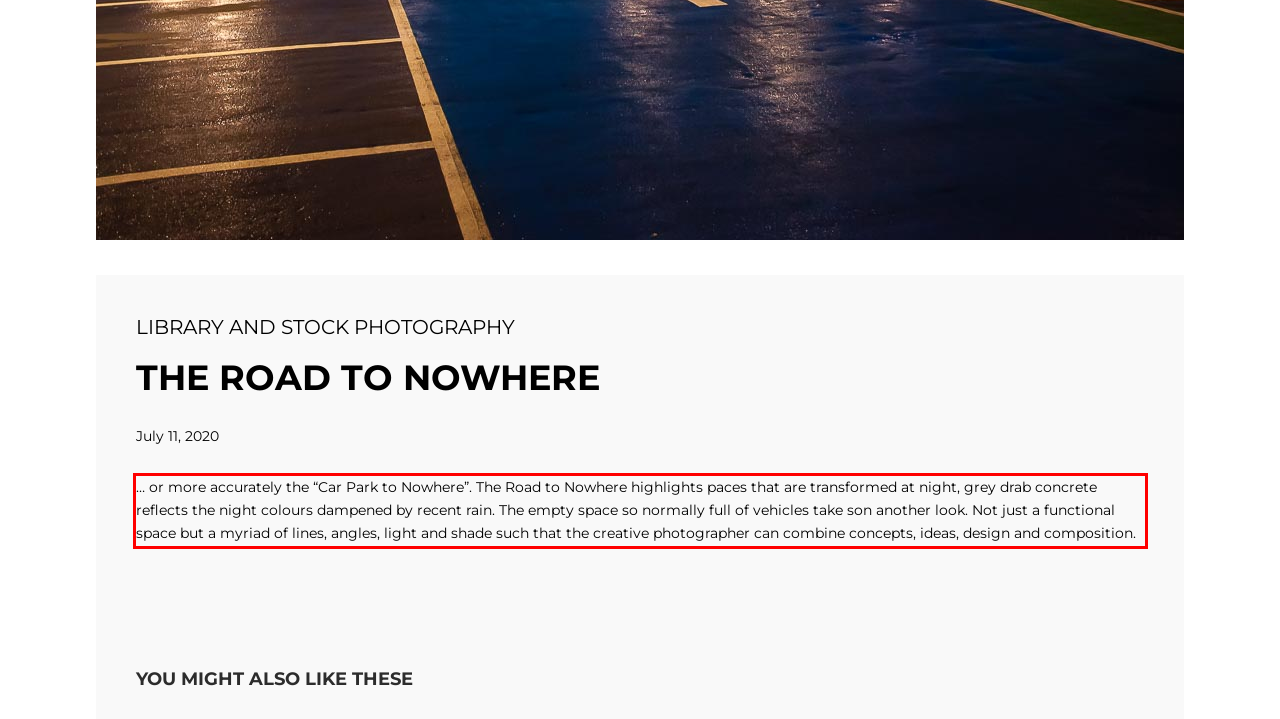Using the provided webpage screenshot, recognize the text content in the area marked by the red bounding box.

… or more accurately the “Car Park to Nowhere”. The Road to Nowhere highlights paces that are transformed at night, grey drab concrete reflects the night colours dampened by recent rain. The empty space so normally full of vehicles take son another look. Not just a functional space but a myriad of lines, angles, light and shade such that the creative photographer can combine concepts, ideas, design and composition.